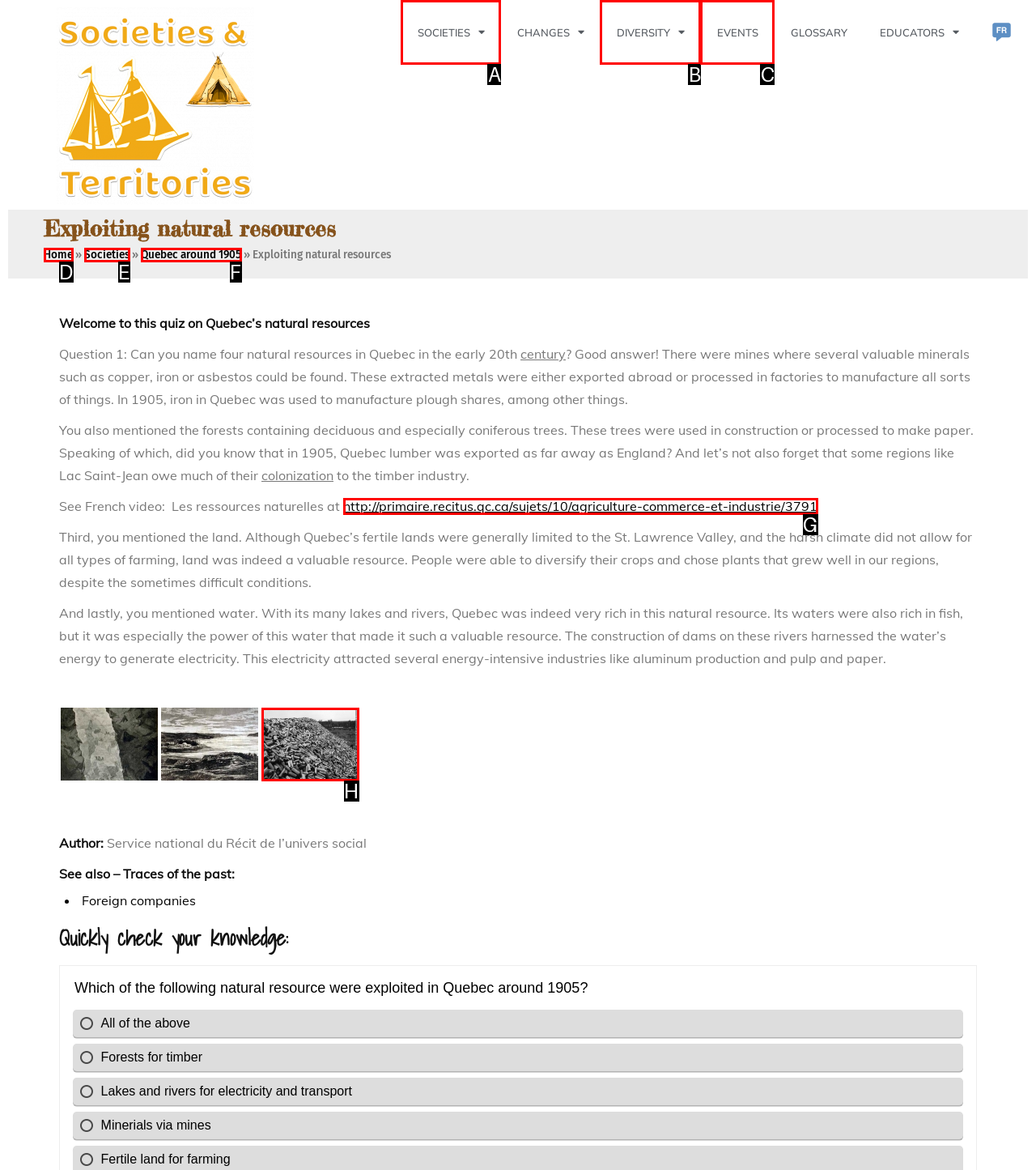Looking at the description: Quebec around 1905, identify which option is the best match and respond directly with the letter of that option.

F